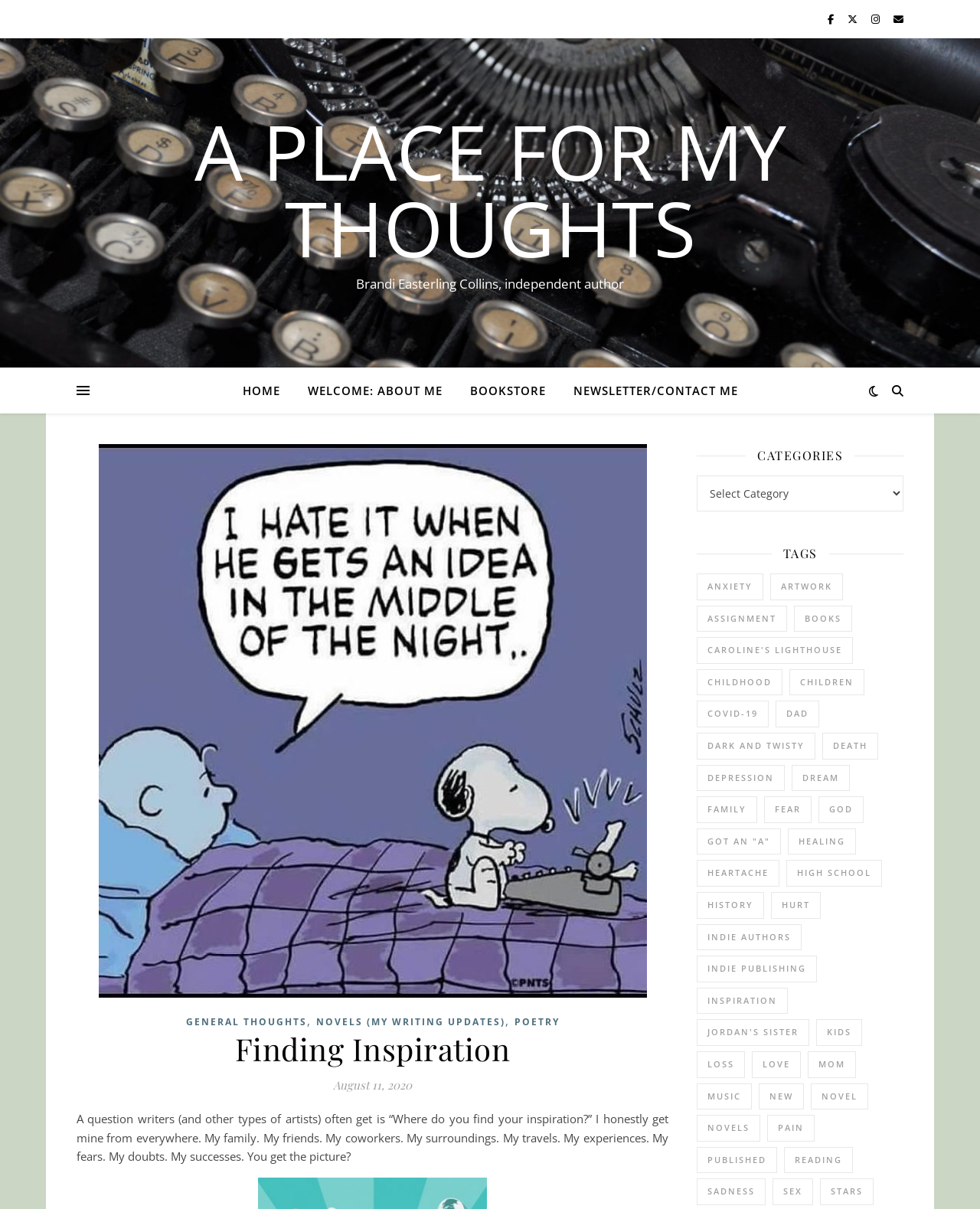Locate the coordinates of the bounding box for the clickable region that fulfills this instruction: "Click on eSportsLatest".

None